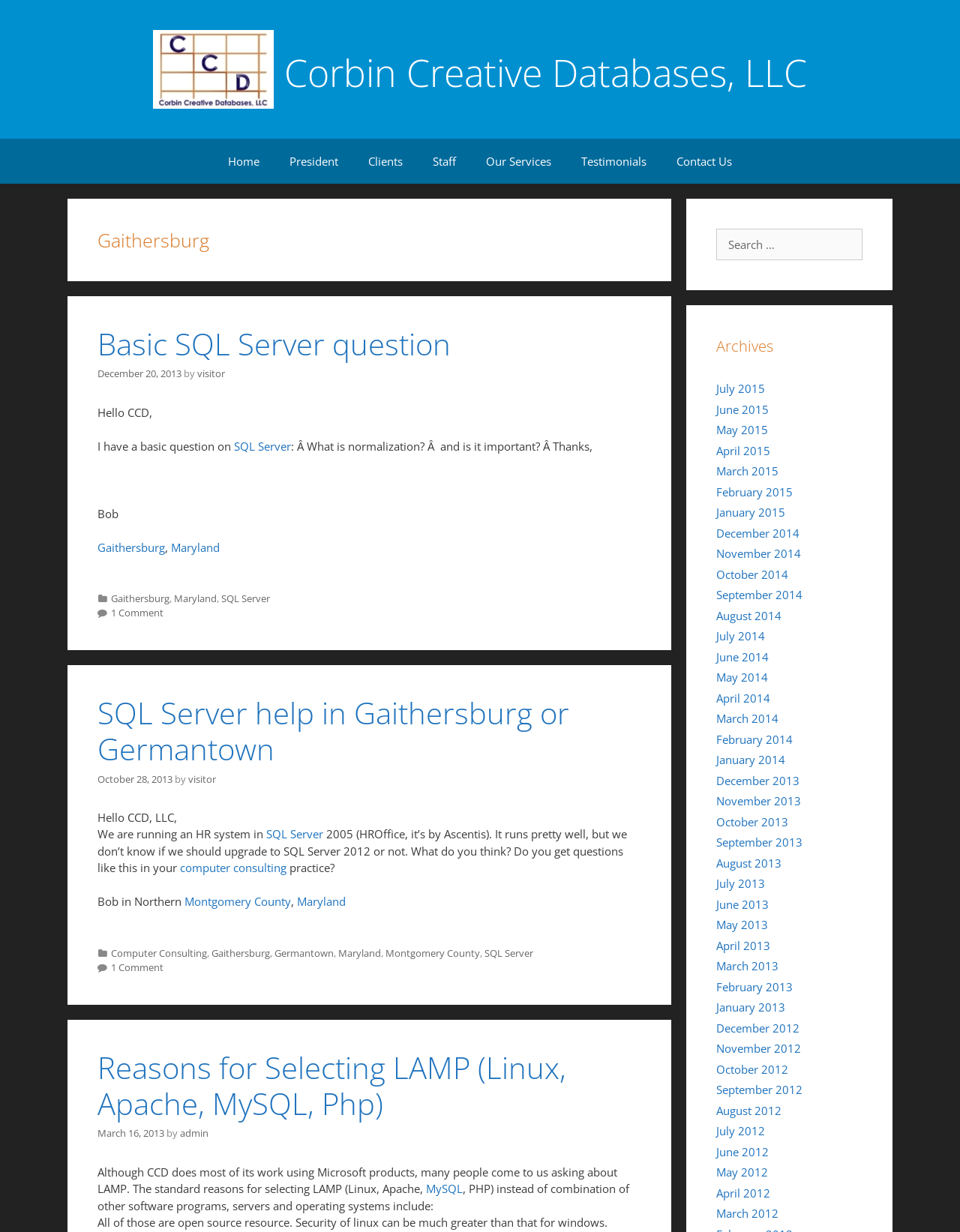Please find the bounding box coordinates of the element's region to be clicked to carry out this instruction: "Read the 'Basic SQL Server question' article".

[0.102, 0.265, 0.668, 0.309]